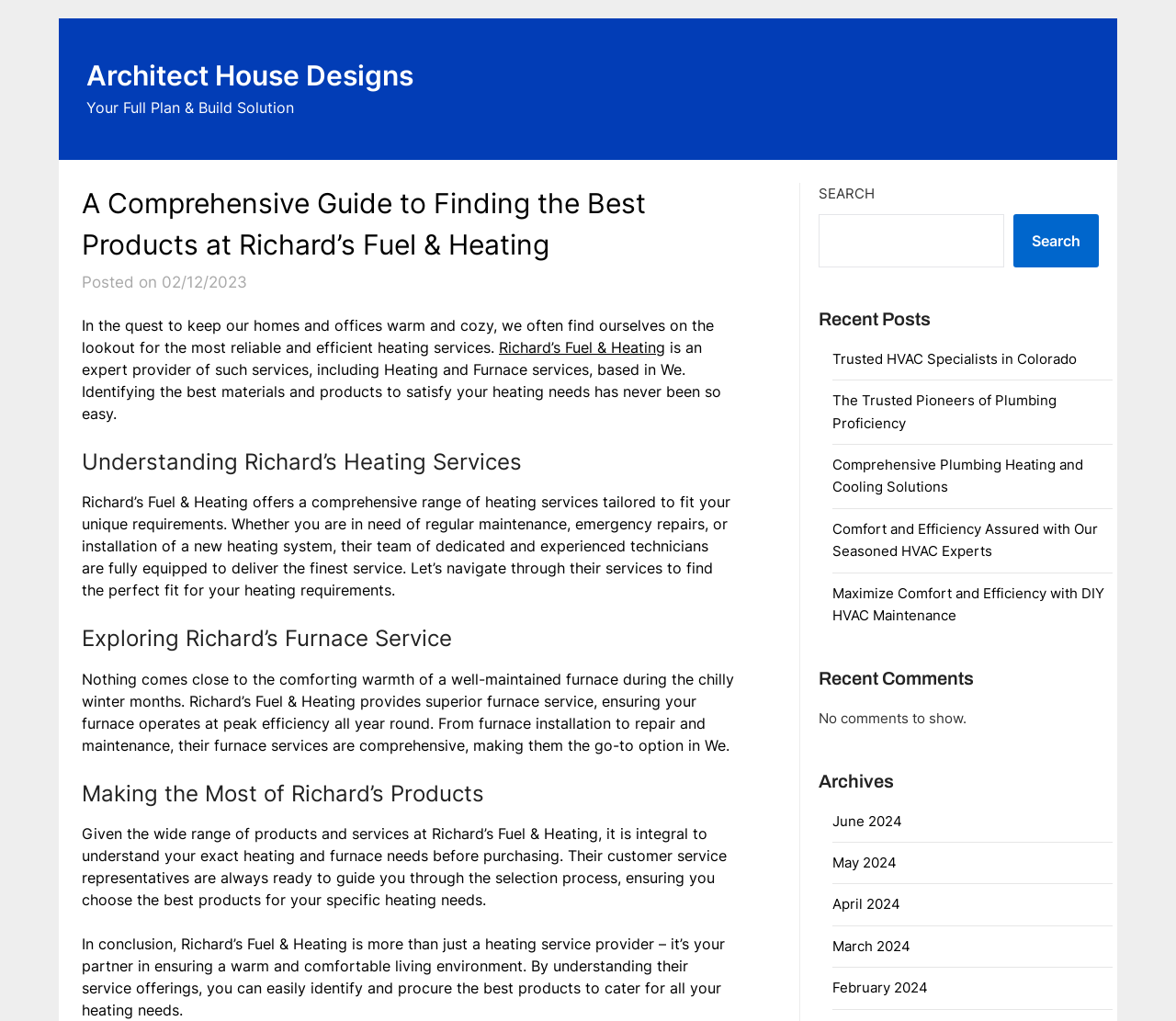Pinpoint the bounding box coordinates of the element that must be clicked to accomplish the following instruction: "View archives". The coordinates should be in the format of four float numbers between 0 and 1, i.e., [left, top, right, bottom].

[0.696, 0.751, 0.934, 0.78]